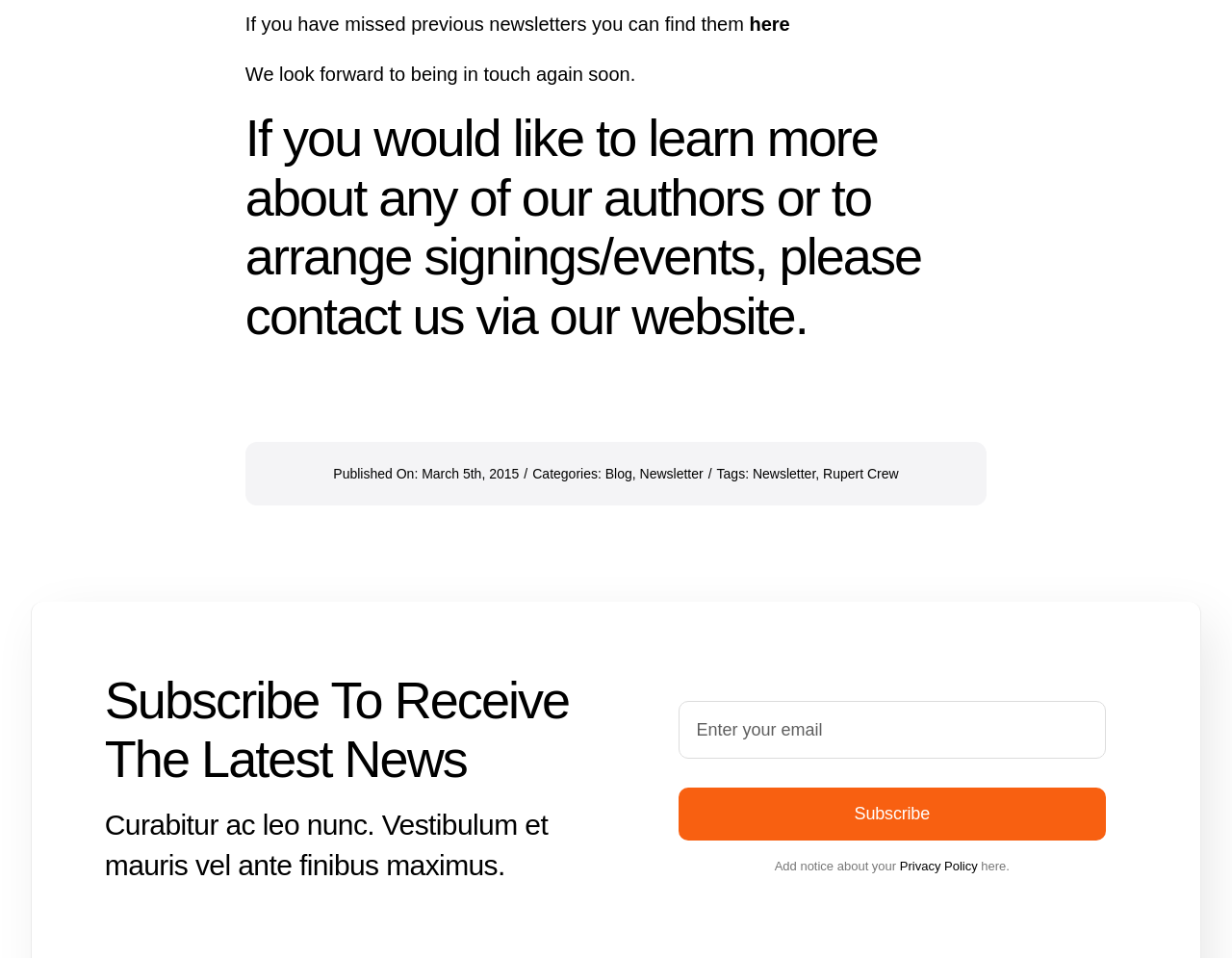Locate the bounding box coordinates of the area to click to fulfill this instruction: "subscribe to receive the latest news". The bounding box should be presented as four float numbers between 0 and 1, in the order [left, top, right, bottom].

[0.55, 0.823, 0.898, 0.878]